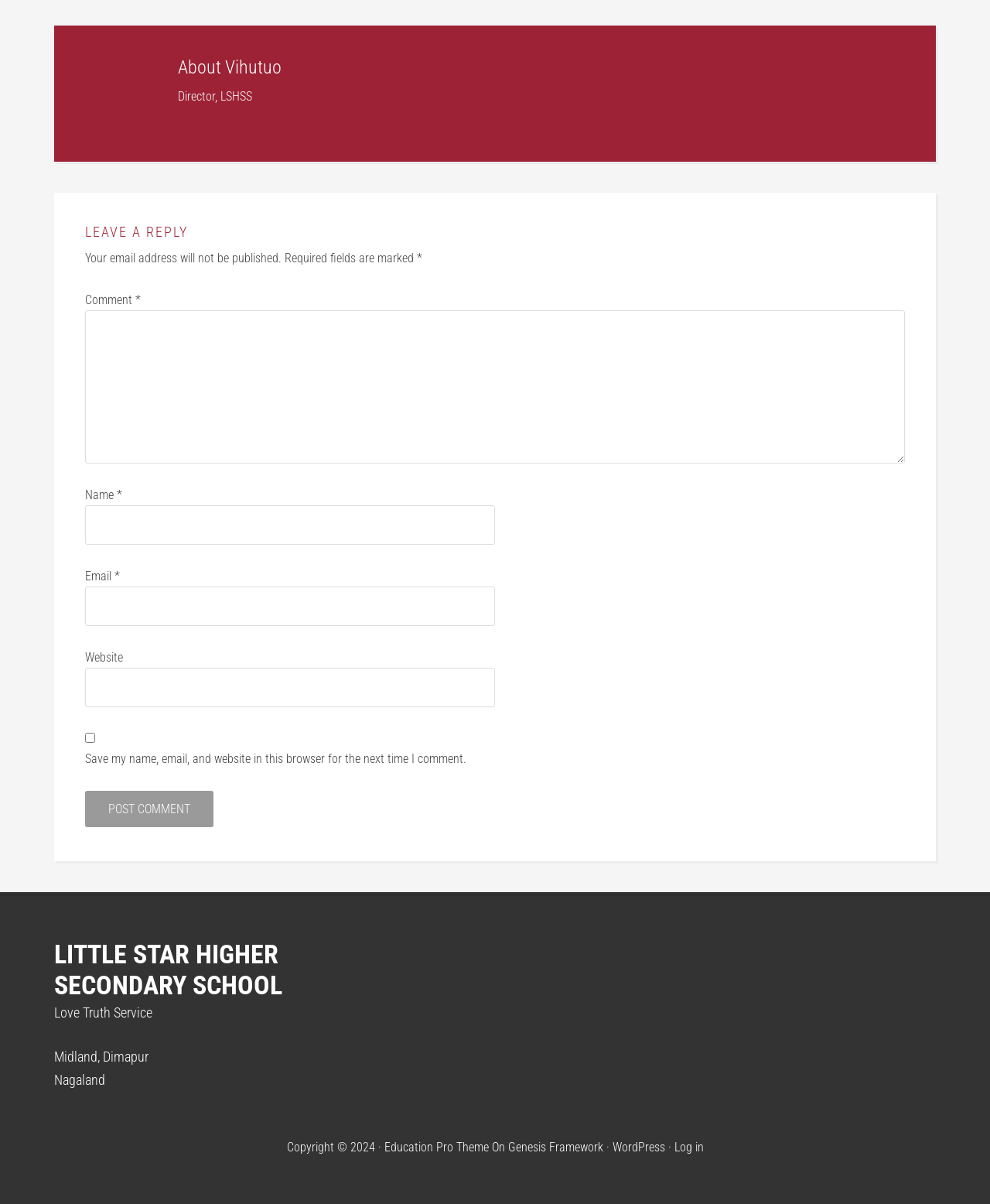Answer the question with a brief word or phrase:
What is the name of the school?

LITTLE STAR HIGHER SECONDARY SCHOOL